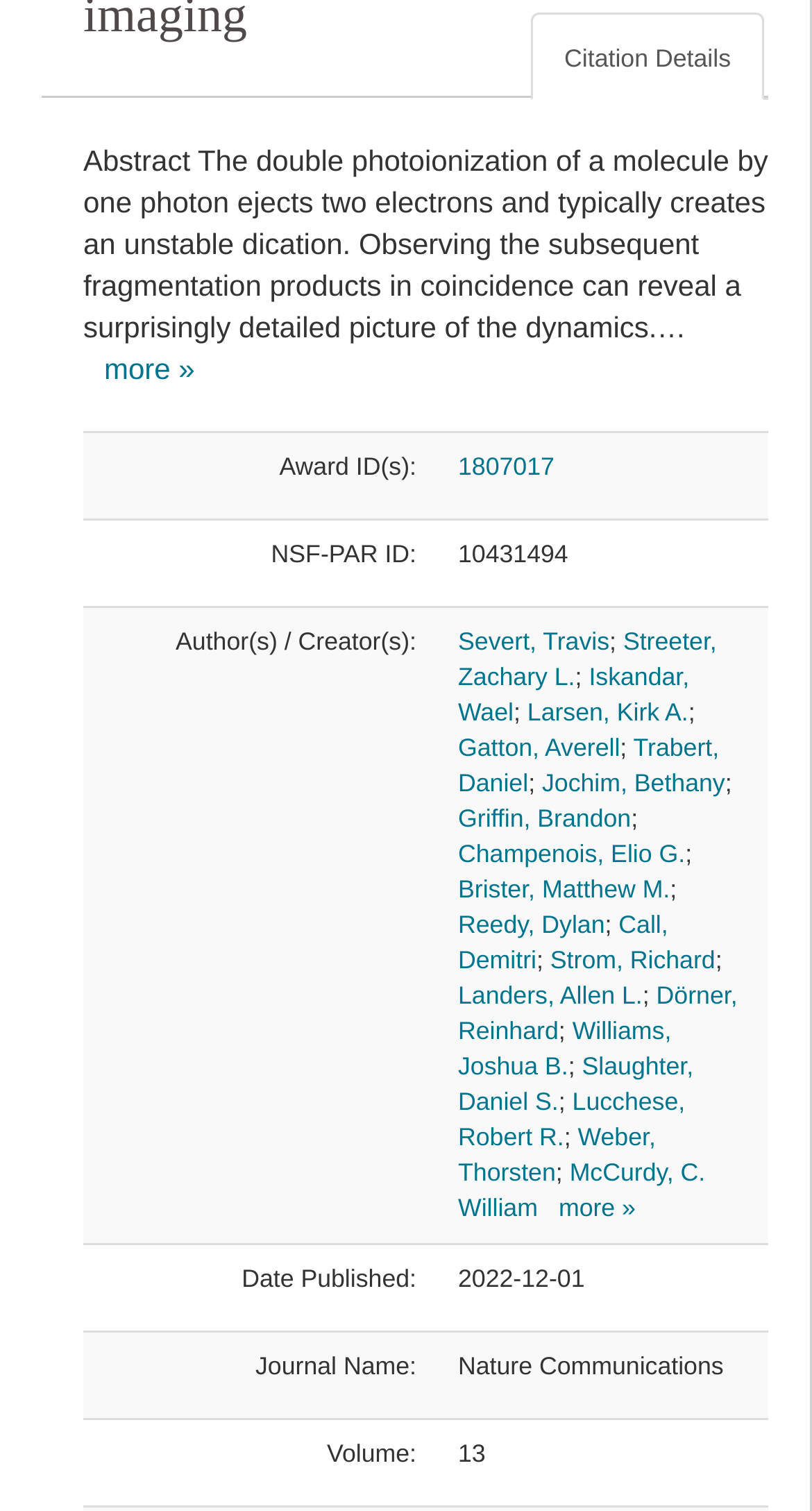Find the bounding box coordinates for the element that must be clicked to complete the instruction: "View more authors". The coordinates should be four float numbers between 0 and 1, indicated as [left, top, right, bottom].

[0.688, 0.789, 0.783, 0.809]